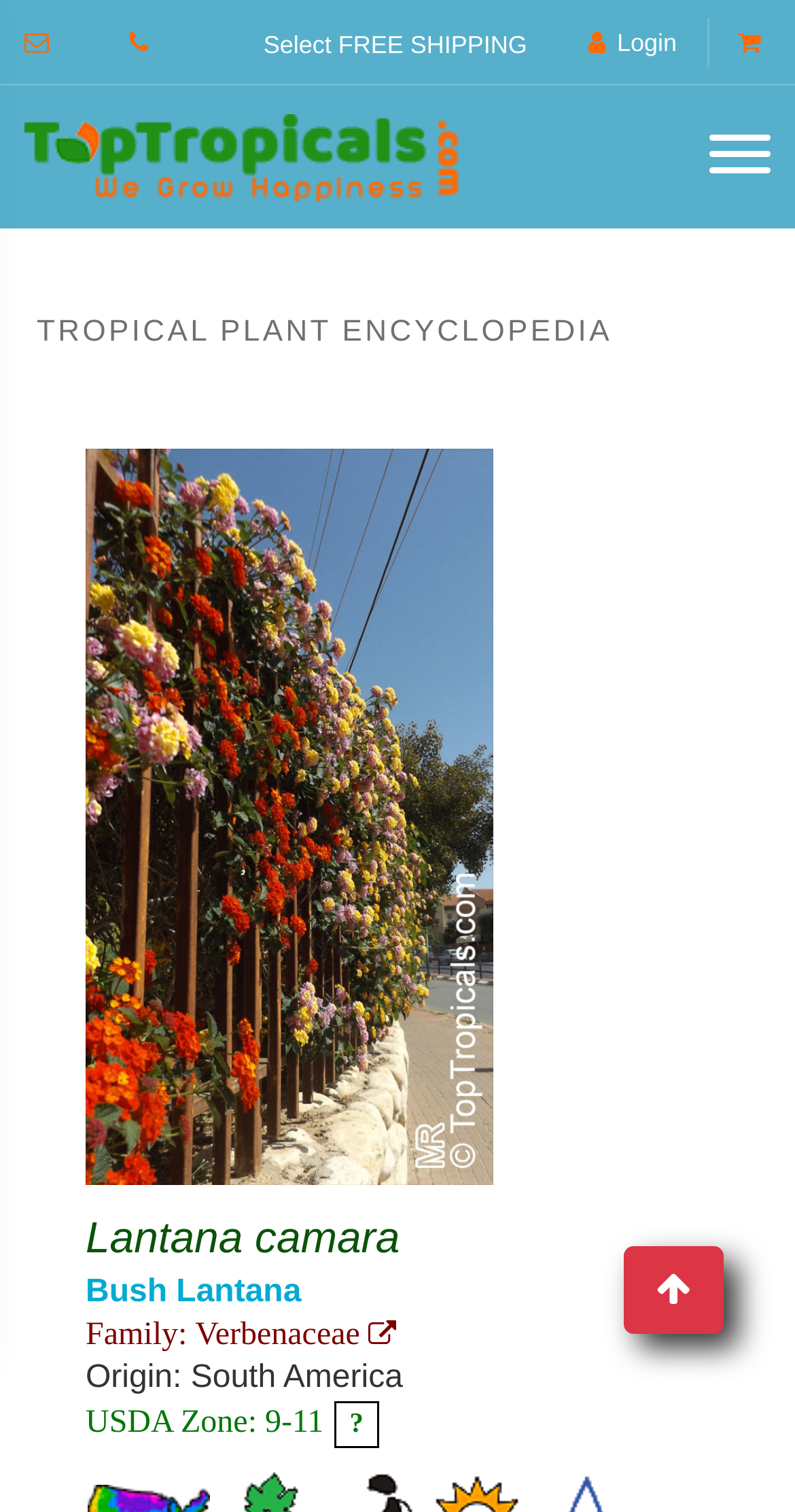What is the family of the Lantana camara plant?
Answer the question in as much detail as possible.

The family of the Lantana camara plant can be found in the link element that is a sibling of the StaticText element that contains the text 'Family:'. The text of this link element is 'Verbenaceae'.